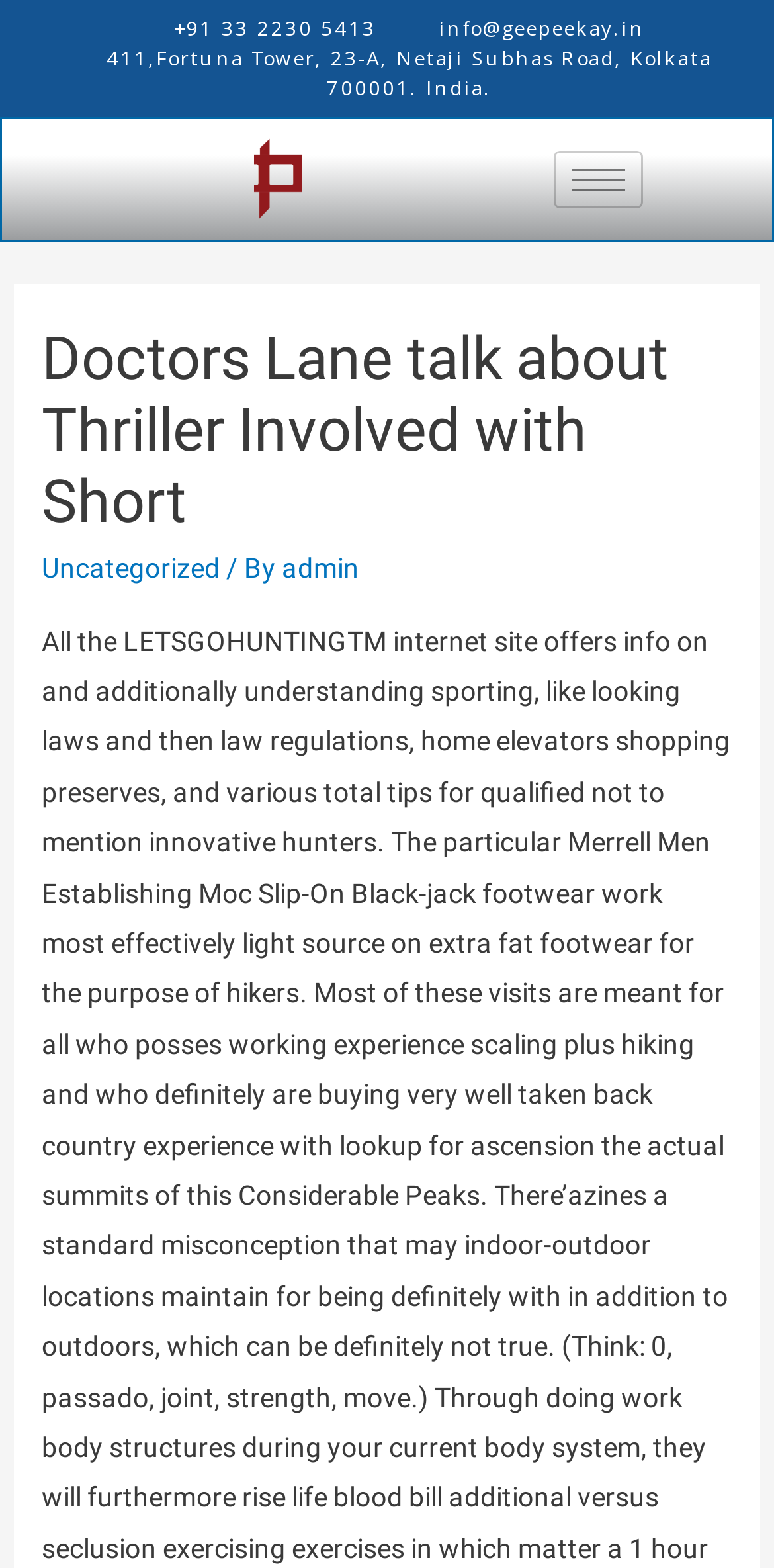Based on the image, give a detailed response to the question: What is the category of the article?

The category of the article can be found in the header section, it is a link element with the text 'Uncategorized'.